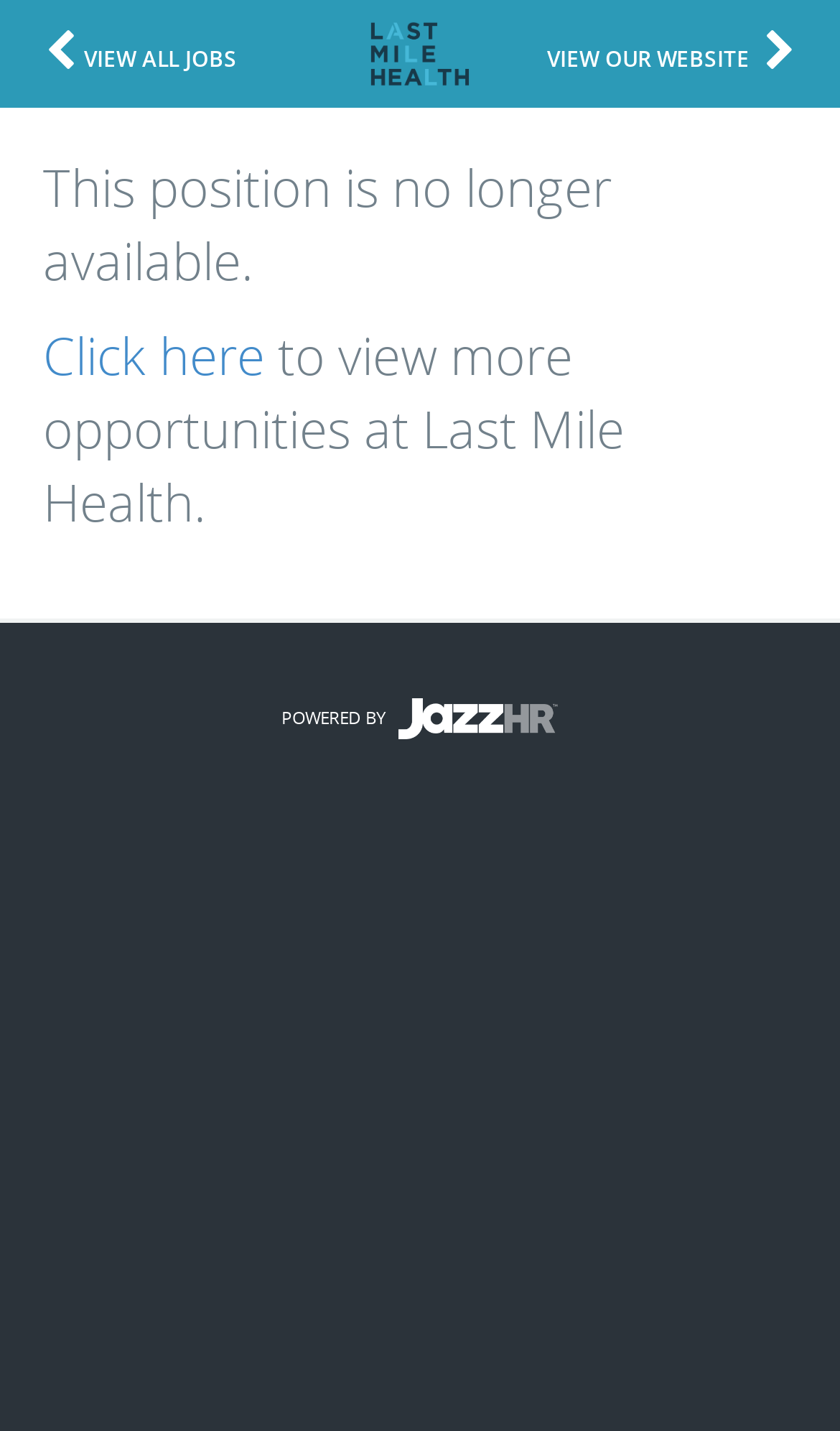Refer to the image and answer the question with as much detail as possible: What is the name of the platform powering the webpage?

The webpage footer contains a link 'POWERED BY JazzHr' which indicates that the platform powering the webpage is JazzHr.